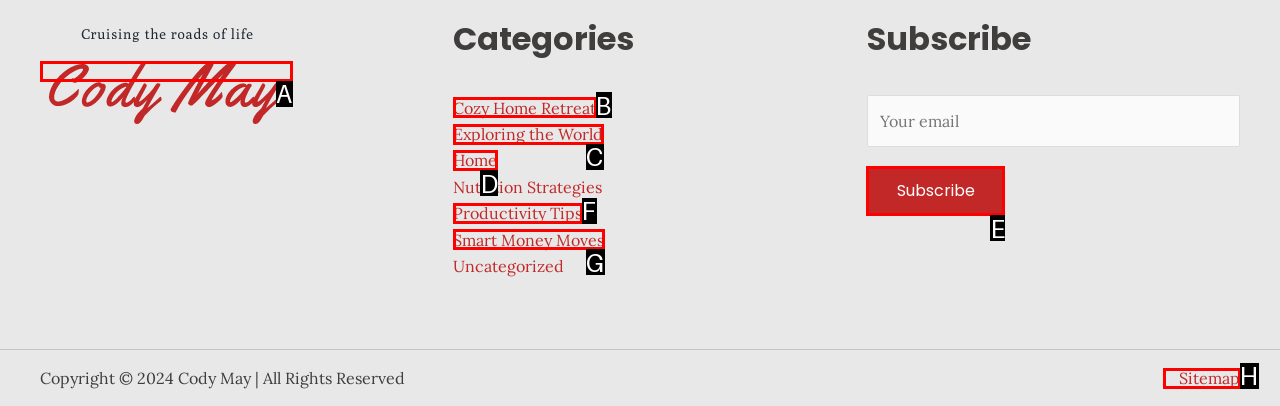Identify the correct lettered option to click in order to perform this task: Click on the 'Home' category. Respond with the letter.

D